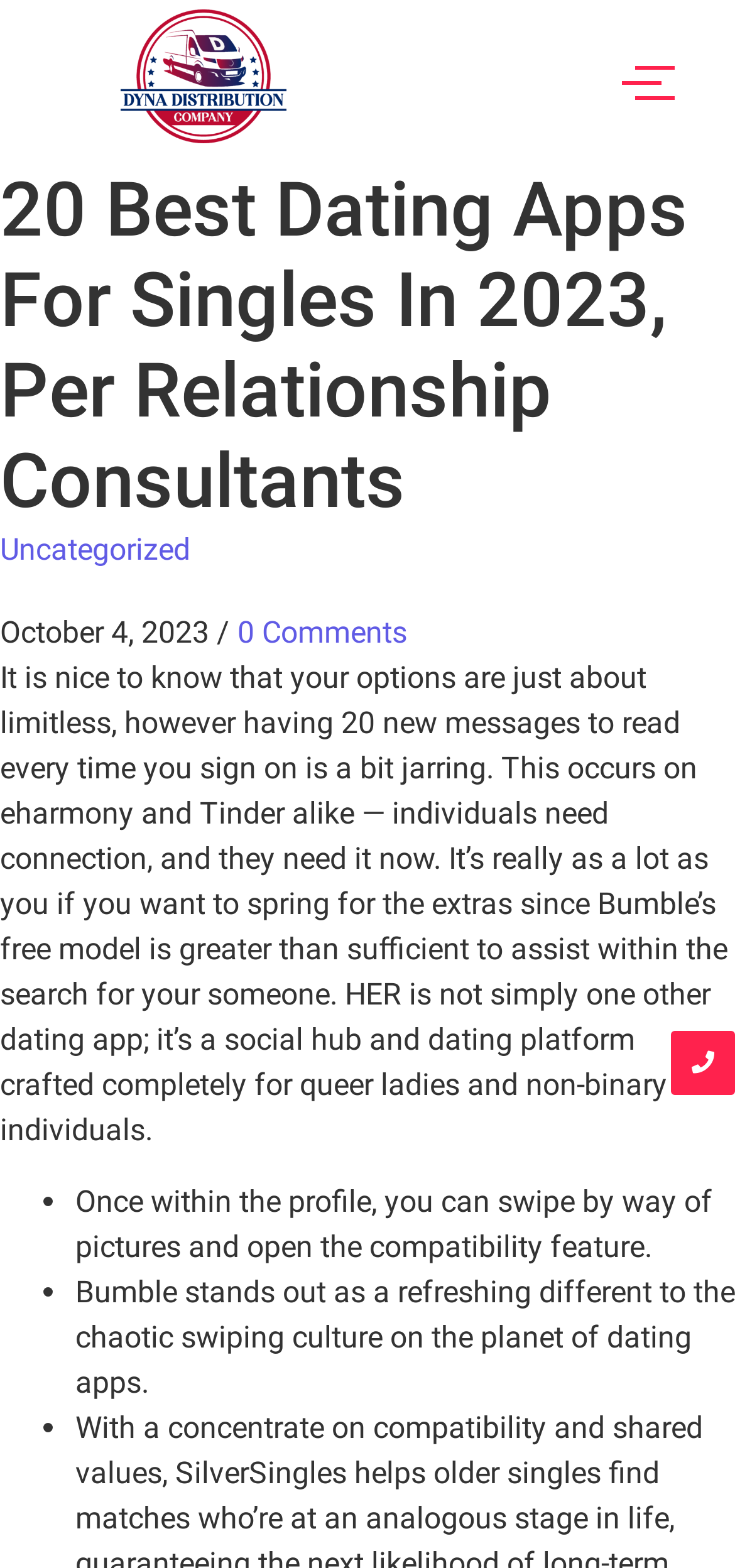Reply to the question with a brief word or phrase: What is the target audience of the dating app HER?

Queer women and non-binary individuals